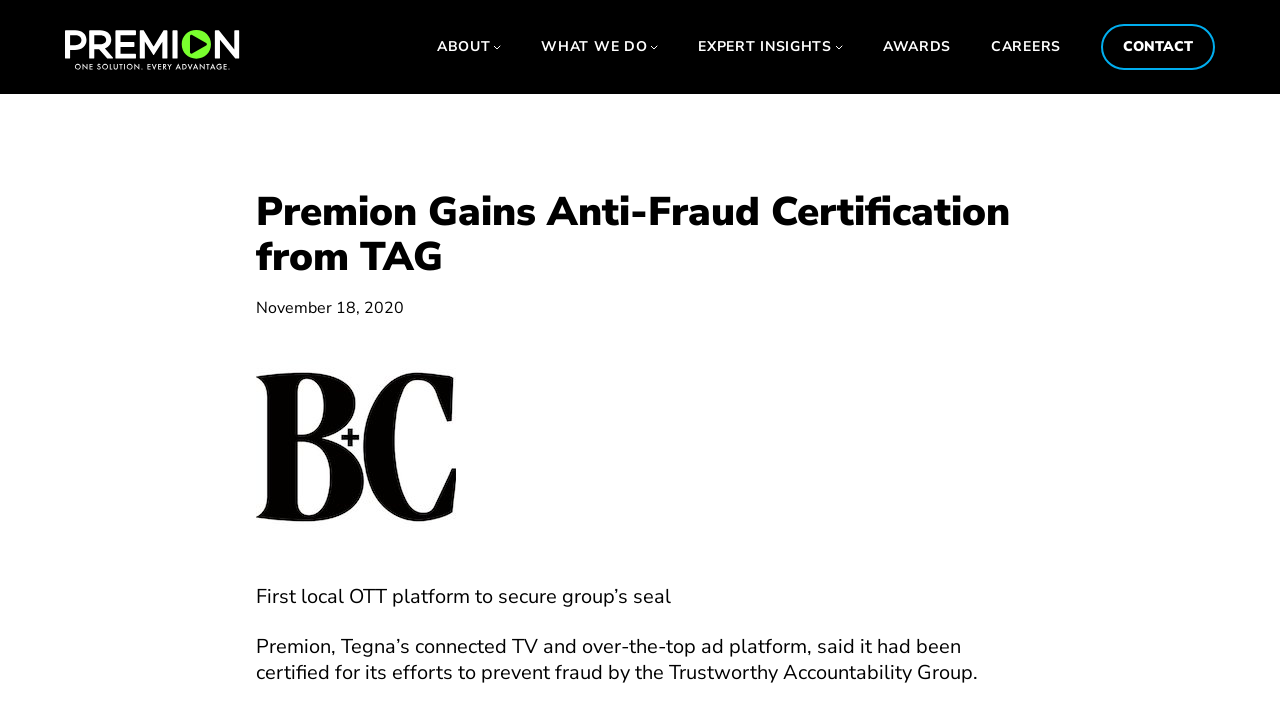Determine the bounding box coordinates of the UI element described below. Use the format (top-left x, top-left y, bottom-right x, bottom-right y) with floating point numbers between 0 and 1: Expert Insights

[0.546, 0.054, 0.65, 0.08]